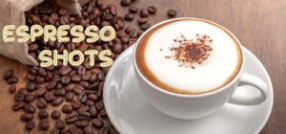Using the elements shown in the image, answer the question comprehensively: What is to the left of the cup?

The image features a burlap bag to the left of the cup, which hints at the coffee's origins and adds a rustic touch to the overall presentation.